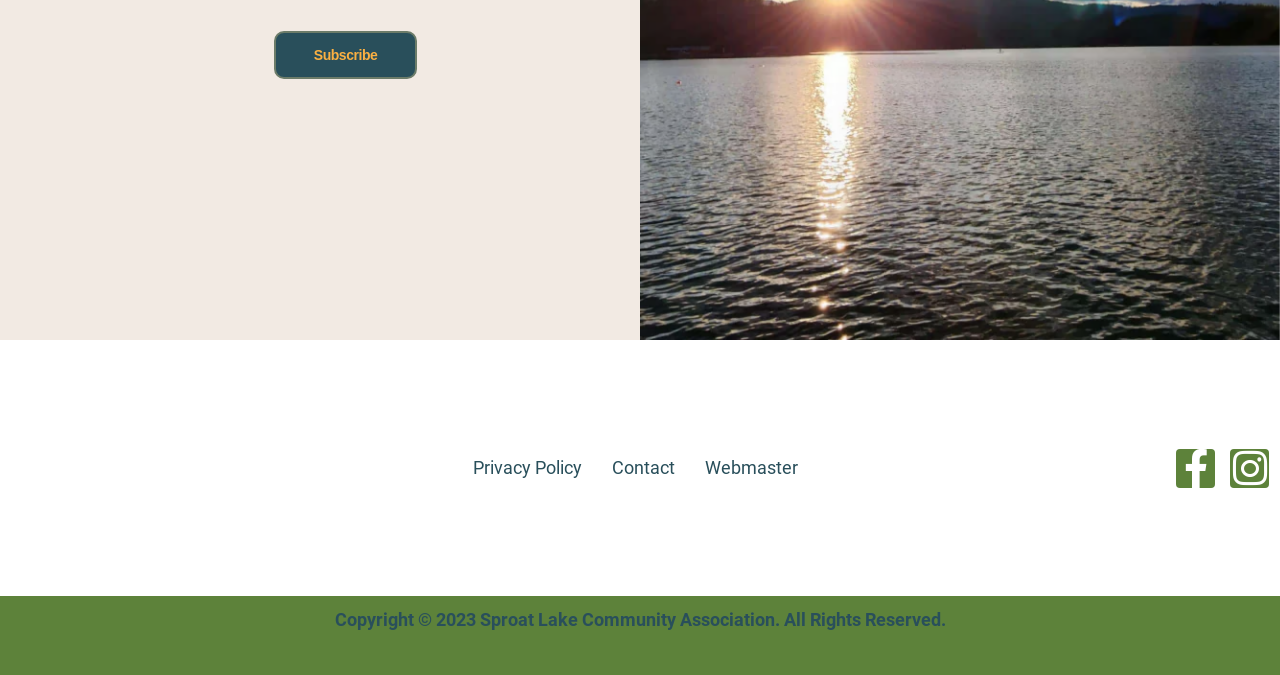What is the last link in the footer?
Please describe in detail the information shown in the image to answer the question.

I examined the footer section of the webpage and found a series of links. The last link in the sequence is labeled 'Webmaster'.